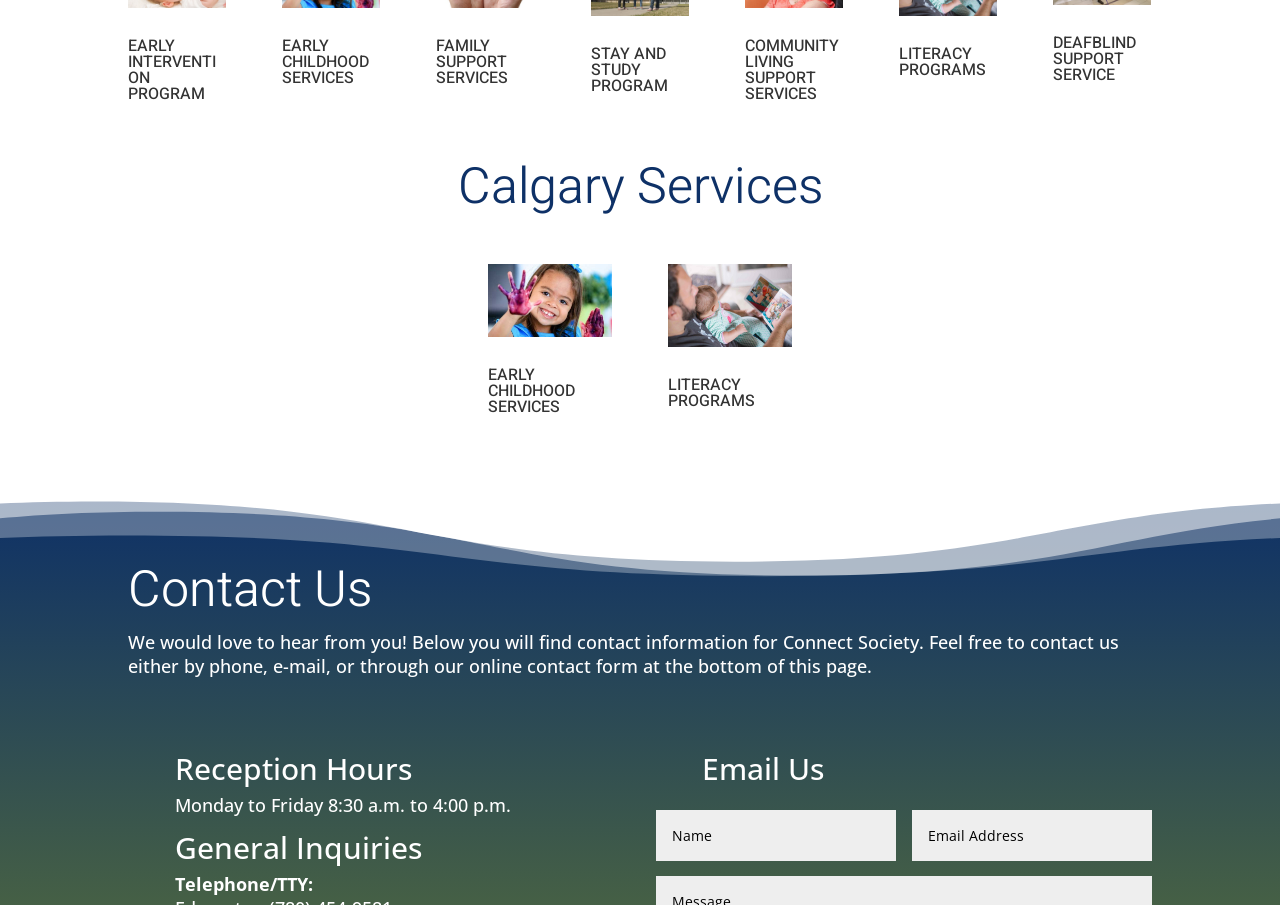Please mark the clickable region by giving the bounding box coordinates needed to complete this instruction: "Read an excerpt from chapter 1".

None